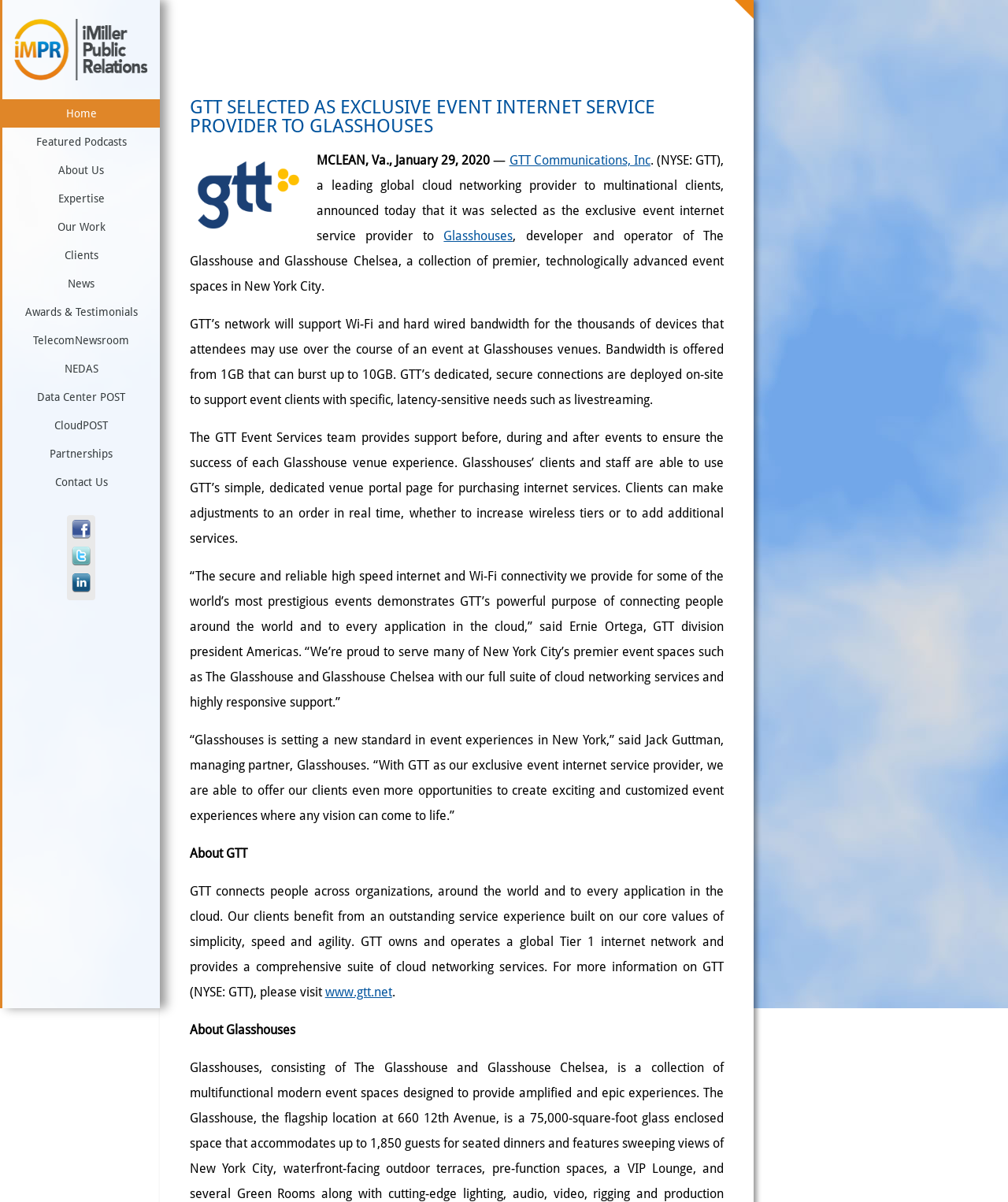Who is the managing partner of Glasshouses?
Refer to the image and offer an in-depth and detailed answer to the question.

The webpage quotes Jack Guttman, managing partner of Glasshouses, saying 'Glasshouses is setting a new standard in event experiences in New York... With GTT as our exclusive event internet service provider, we are able to offer our clients even more opportunities to create exciting and customized event experiences where any vision can come to life'.